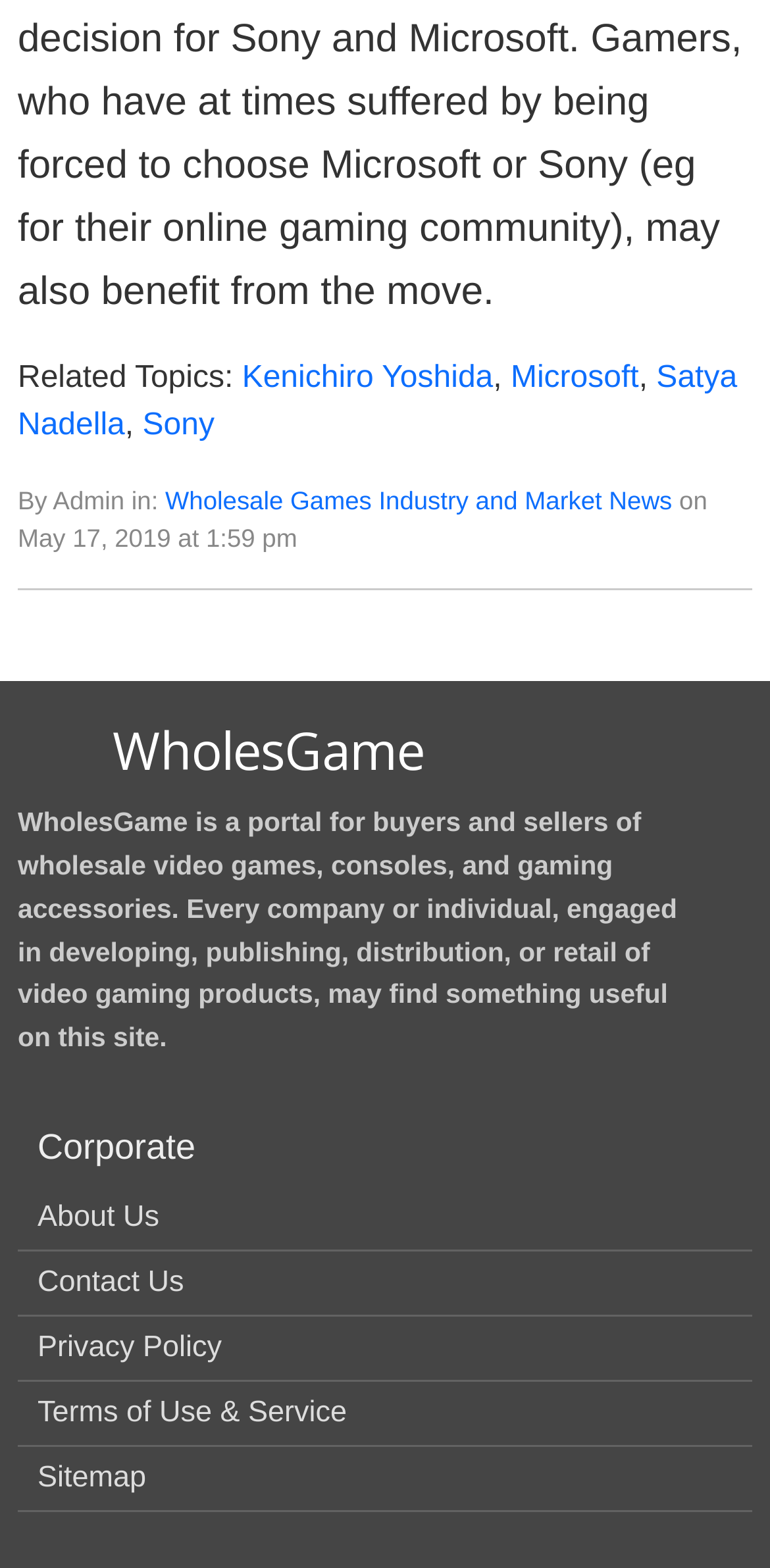Find the bounding box coordinates of the clickable region needed to perform the following instruction: "View related topic about Kenichiro Yoshida". The coordinates should be provided as four float numbers between 0 and 1, i.e., [left, top, right, bottom].

[0.314, 0.23, 0.64, 0.252]